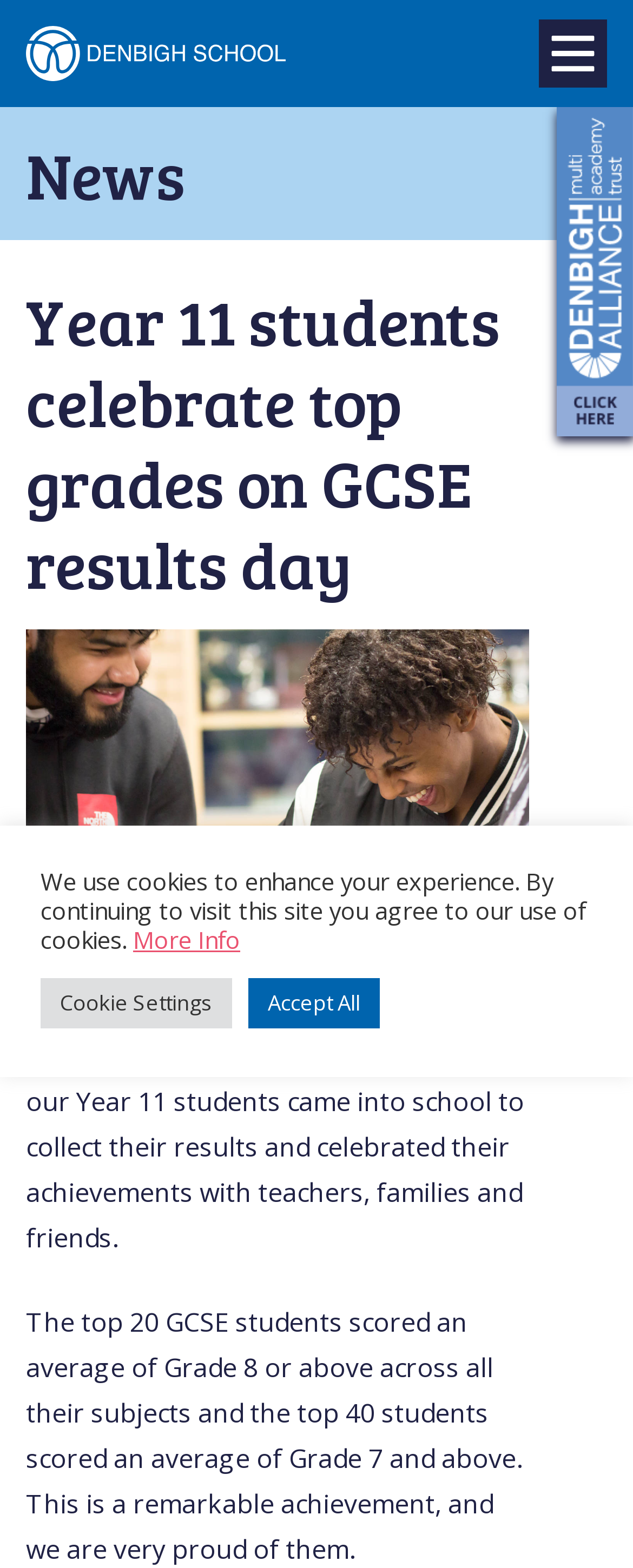Provide your answer in one word or a succinct phrase for the question: 
What is the name of the school?

Denbigh School